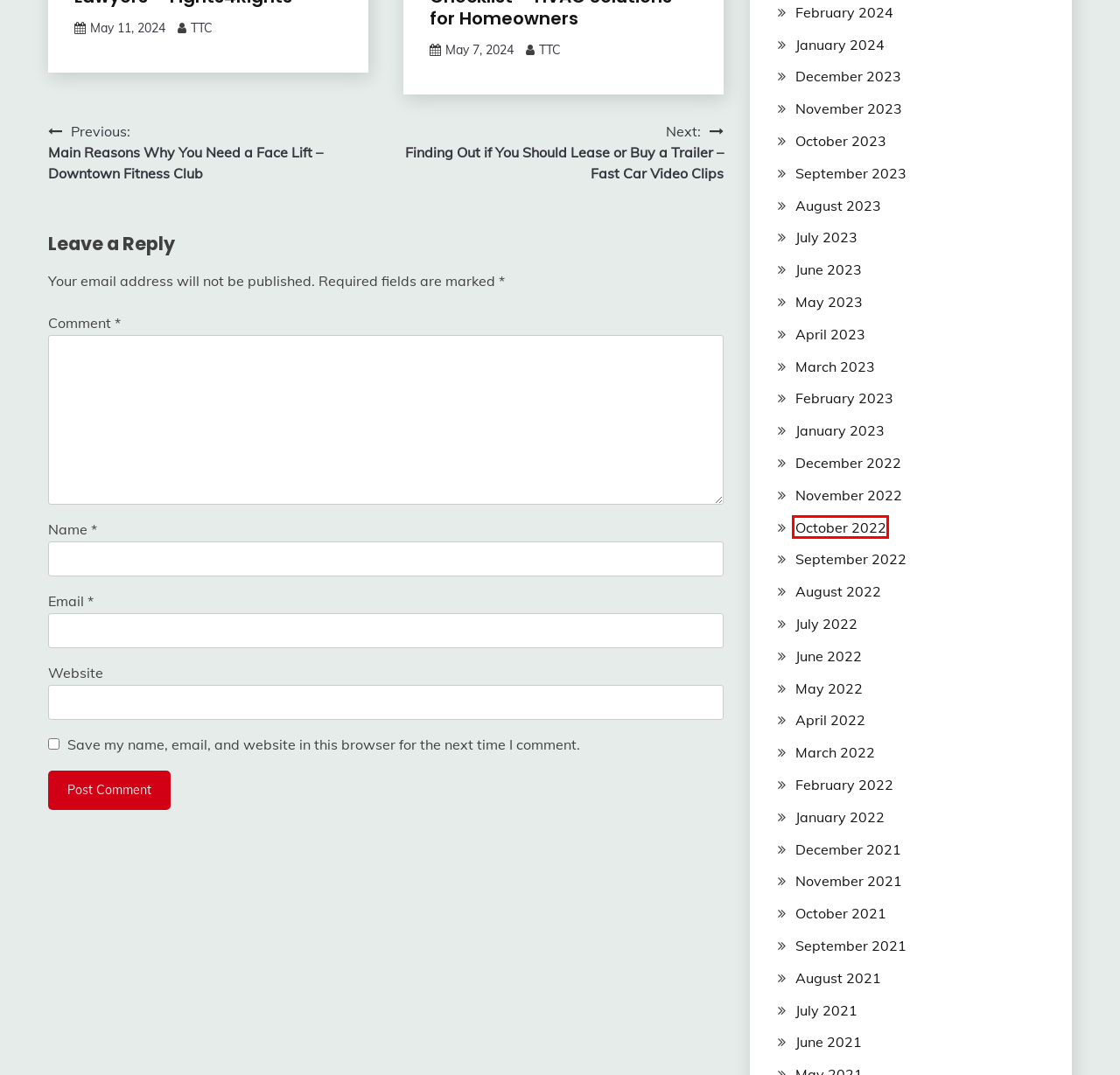View the screenshot of the webpage containing a red bounding box around a UI element. Select the most fitting webpage description for the new page shown after the element in the red bounding box is clicked. Here are the candidates:
A. June 2021 - TTC
B. March 2023 - TTC
C. July 2021 - TTC
D. March 2022 - TTC
E. Main Reasons Why You Need a Face Lift - Downtown Fitness Club - TTC
F. October 2022 - TTC
G. February 2023 - TTC
H. November 2023 - TTC

F